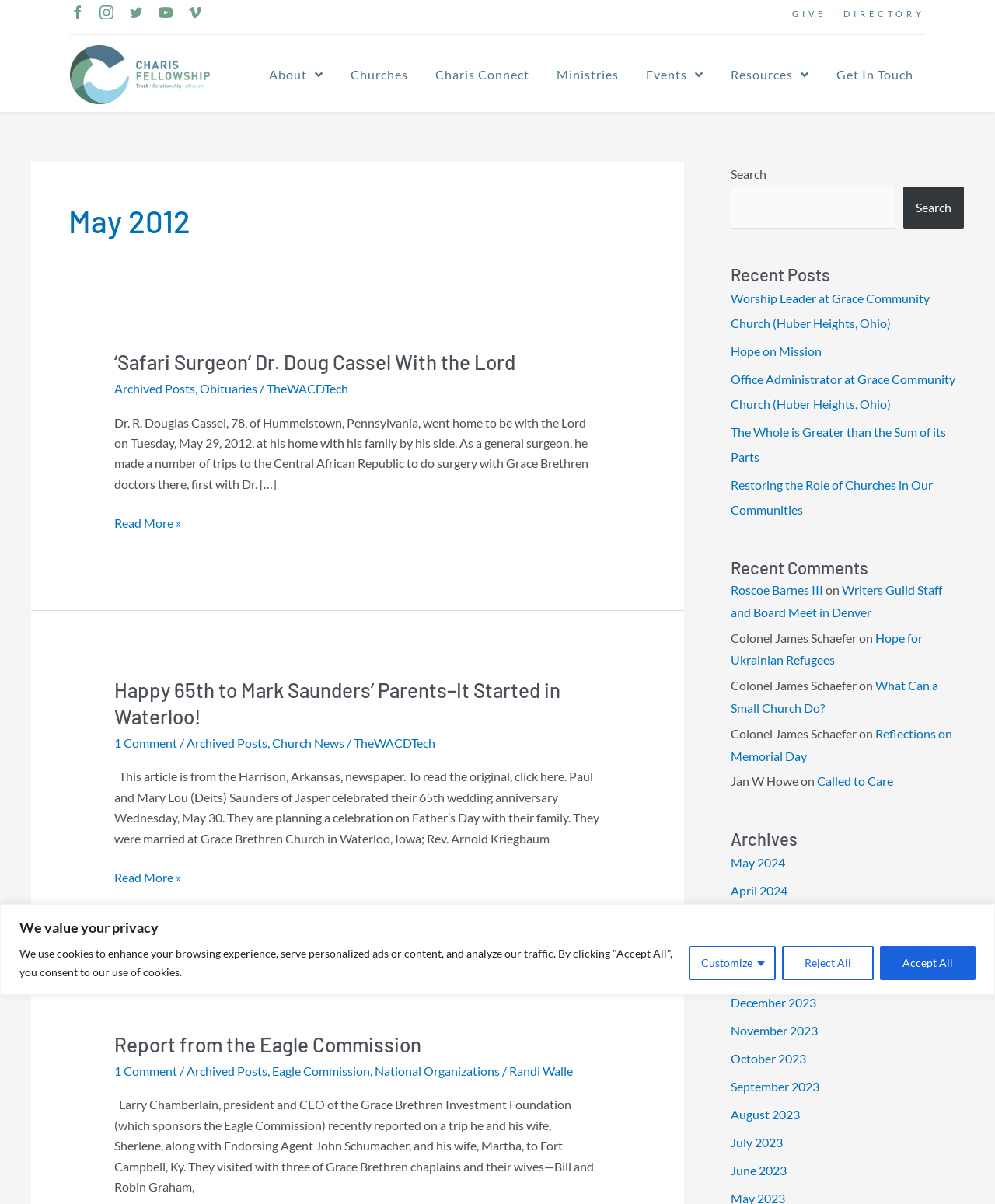How many recent posts are listed?
Identify the answer in the screenshot and reply with a single word or phrase.

5